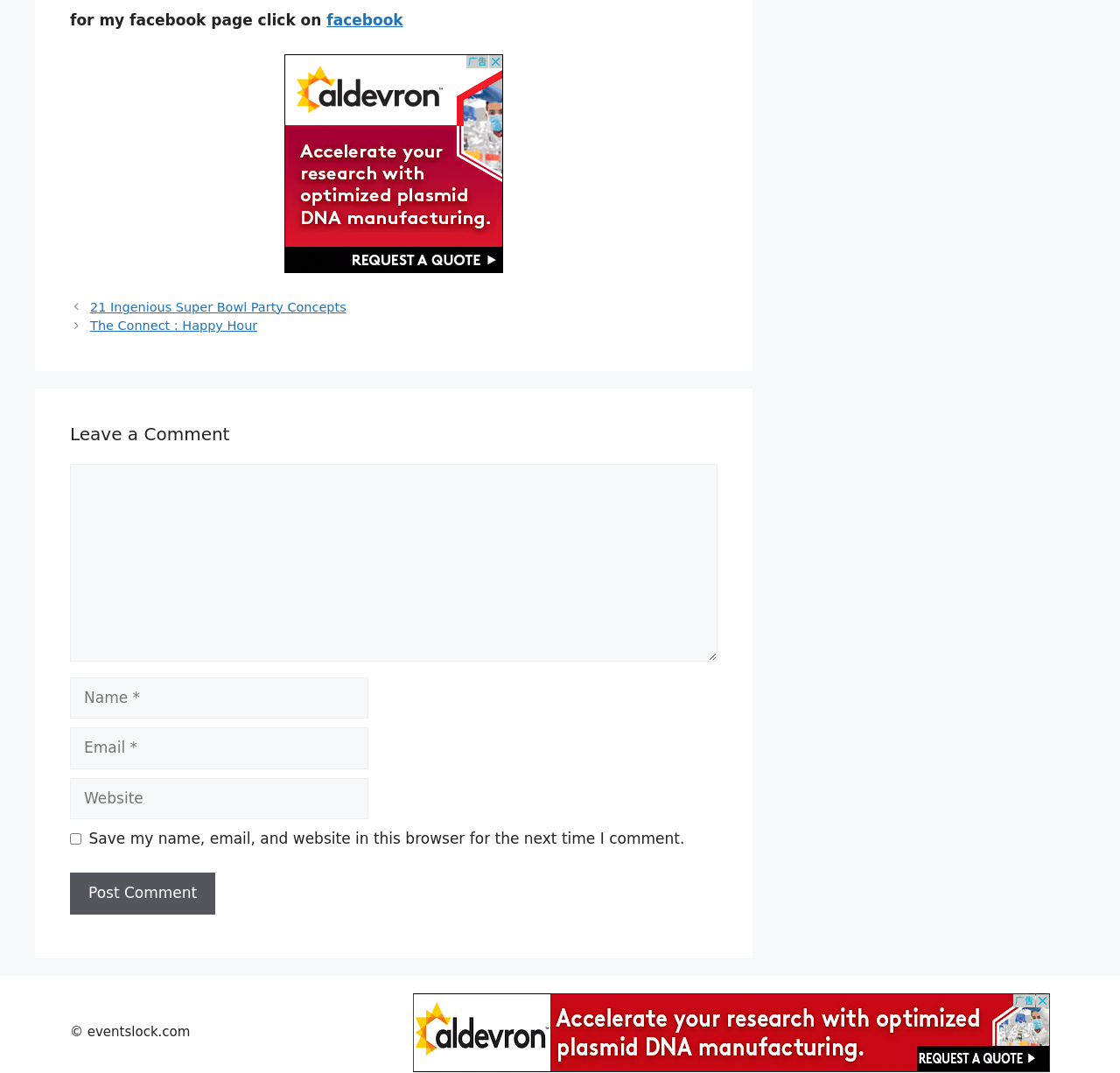Based on what you see in the screenshot, provide a thorough answer to this question: Is the 'Website' textbox required?

I checked the properties of the 'Website' textbox and found that it has a 'required' property set to False, which means it is not a required field.